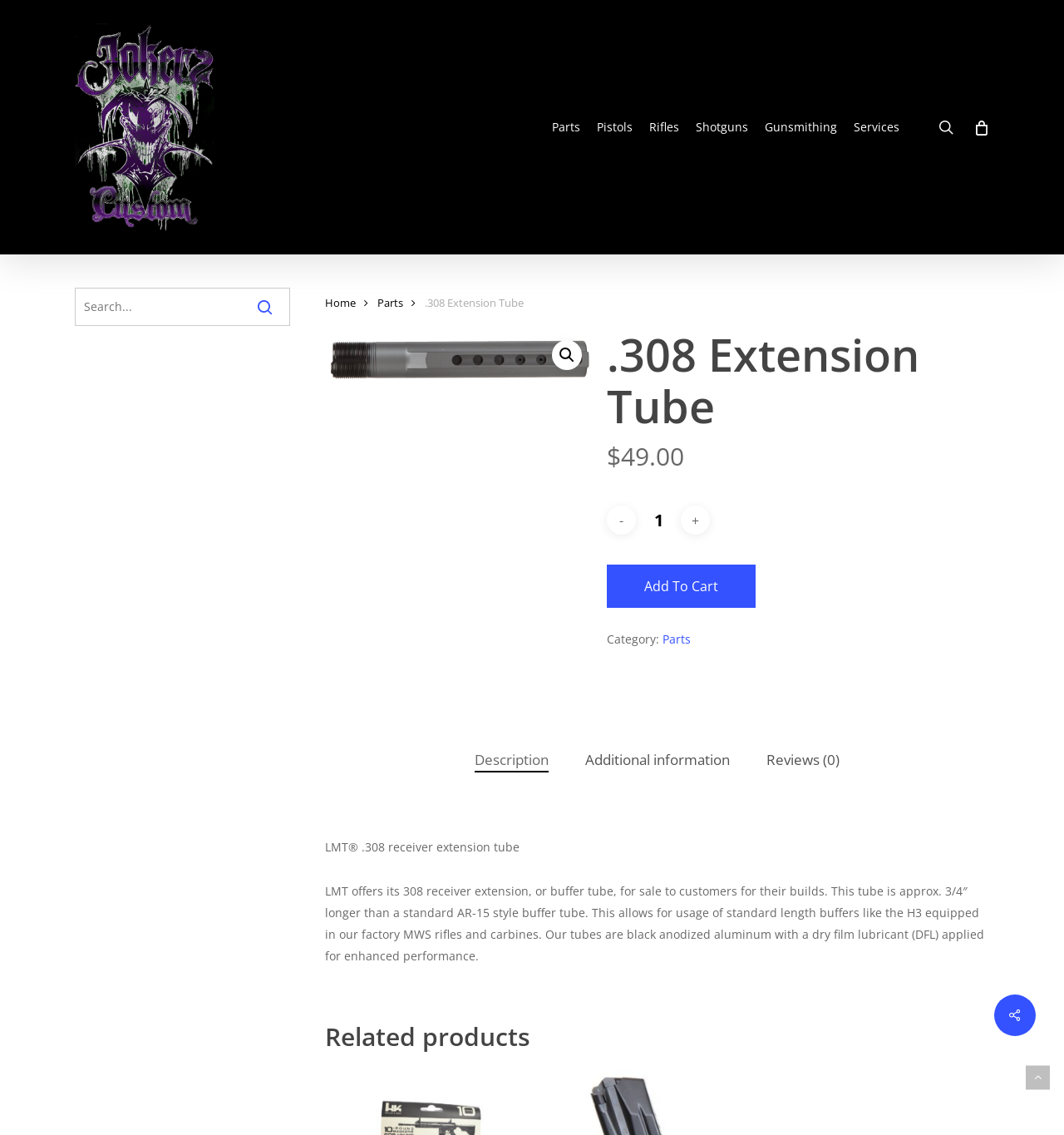Identify the bounding box of the UI component described as: "parent_node: Skip to main content".

[0.964, 0.939, 0.987, 0.96]